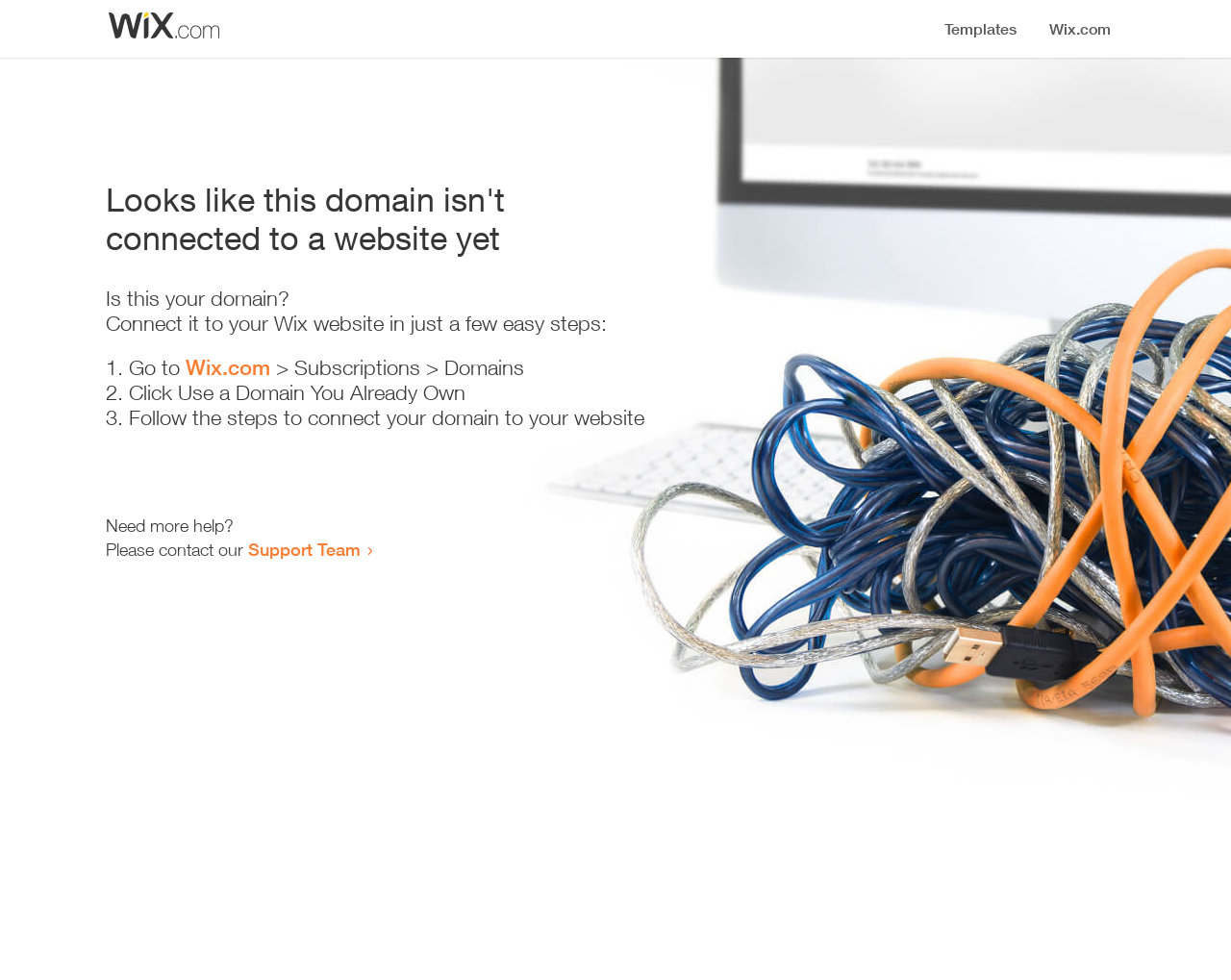Please locate and generate the primary heading on this webpage.

Looks like this domain isn't
connected to a website yet